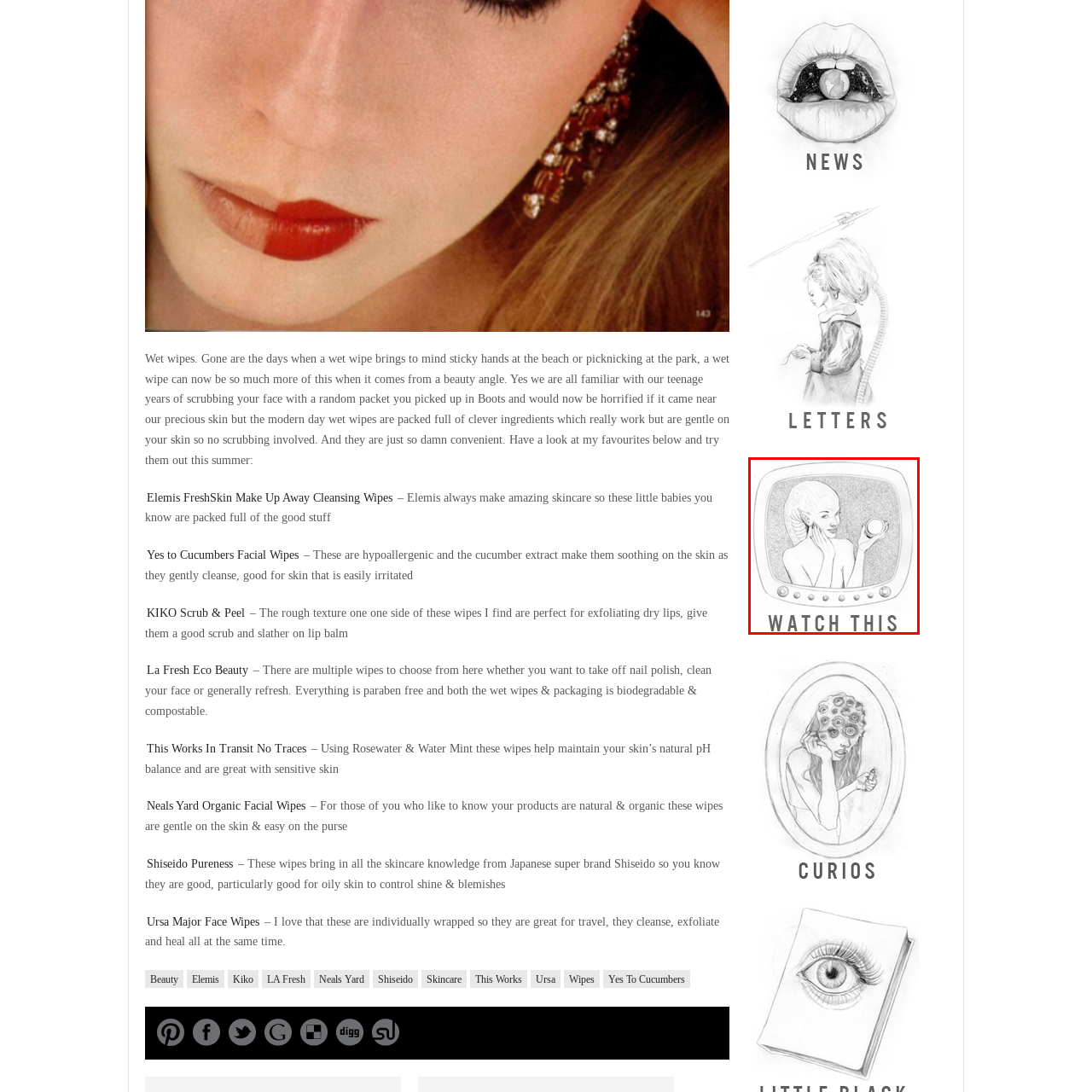Look at the area within the red bounding box, provide a one-word or phrase response to the following question: What is the shape of the frame surrounding the woman?

Retro television frame